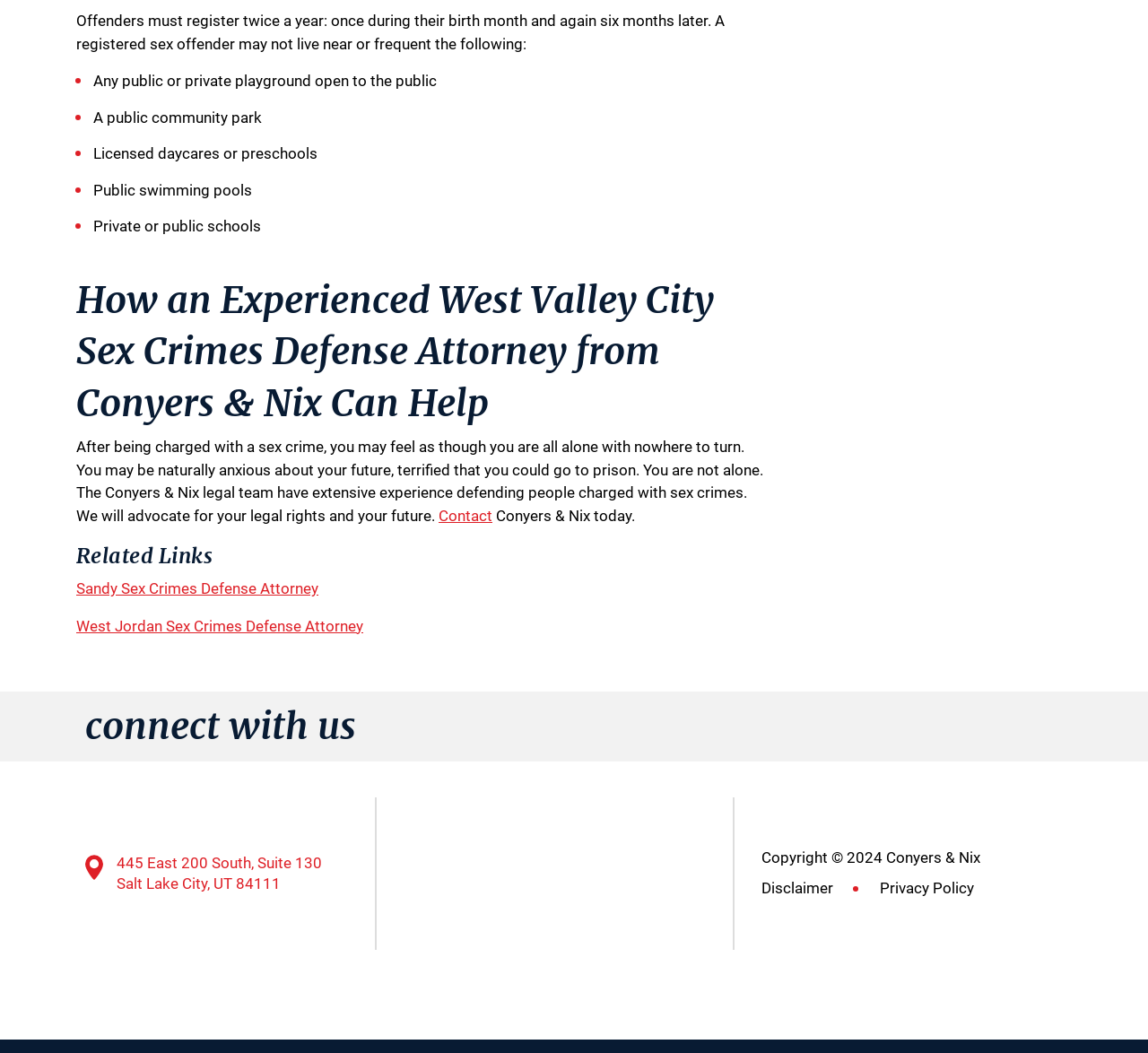Answer the question briefly using a single word or phrase: 
What is the copyright year mentioned on the webpage?

2024